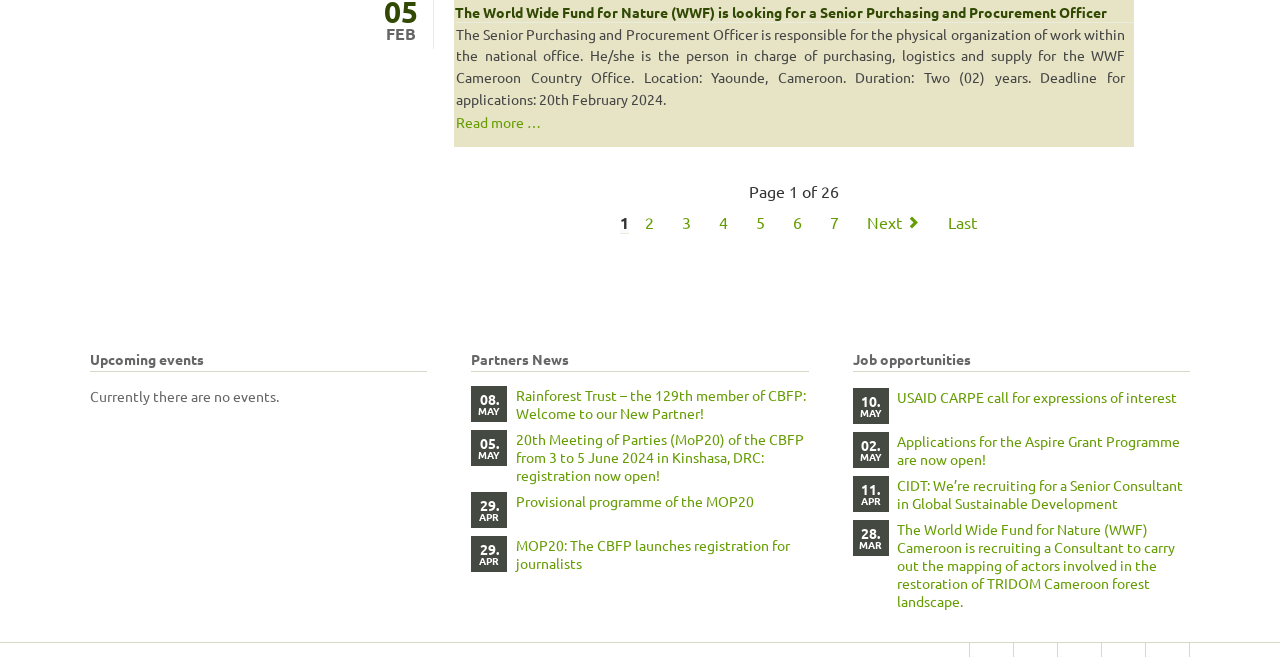Locate the bounding box coordinates of the element's region that should be clicked to carry out the following instruction: "View the Partners News". The coordinates need to be four float numbers between 0 and 1, i.e., [left, top, right, bottom].

[0.368, 0.532, 0.632, 0.566]